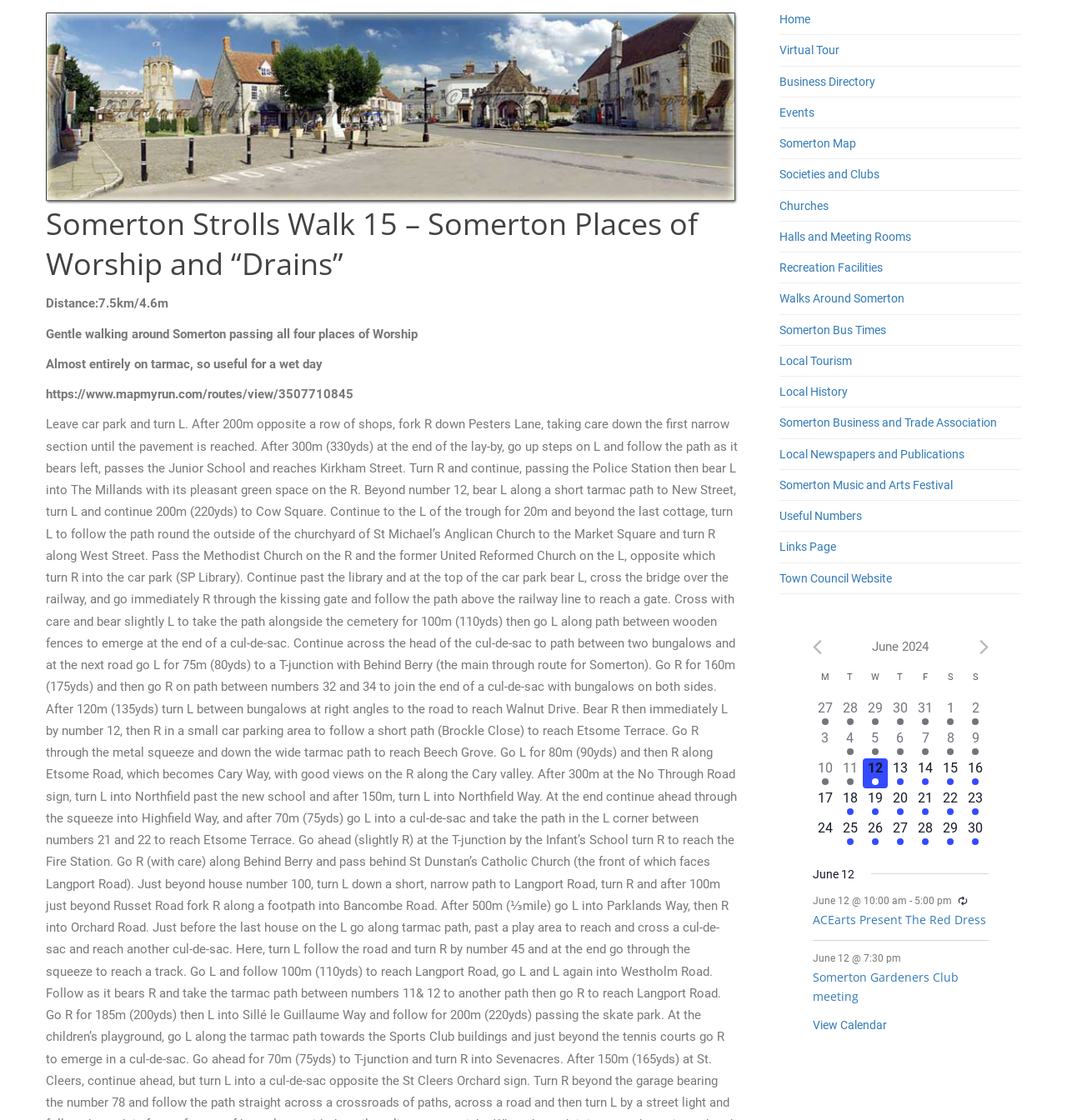Please identify the bounding box coordinates of the element's region that should be clicked to execute the following instruction: "Contact the organization". The bounding box coordinates must be four float numbers between 0 and 1, i.e., [left, top, right, bottom].

None